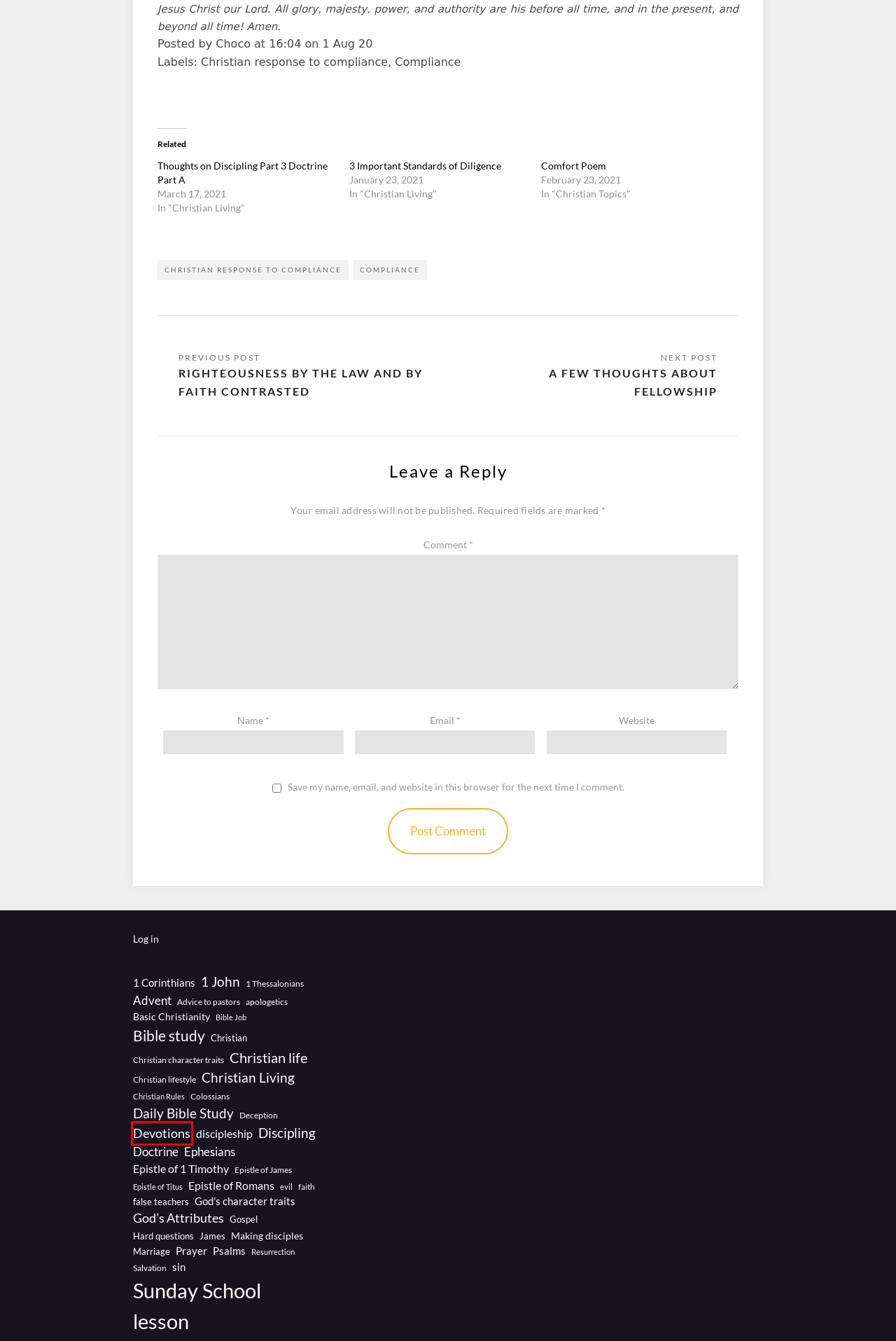Analyze the screenshot of a webpage that features a red rectangle bounding box. Pick the webpage description that best matches the new webpage you would see after clicking on the element within the red bounding box. Here are the candidates:
A. Bible Job – Literal Bible Blog
B. Log In ‹ Literal Bible Blog — WordPress
C. Righteousness by the Law and by Faith Contrasted – Literal Bible Blog
D. Salvation – Literal Bible Blog
E. Christian response to compliance – Literal Bible Blog
F. faith – Literal Bible Blog
G. Christian lifestyle – Literal Bible Blog
H. Devotions – Literal Bible Blog

H